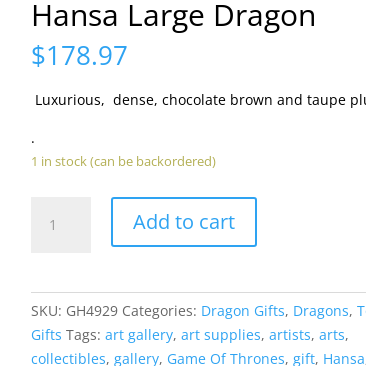Provide a short answer to the following question with just one word or phrase: What is the current stock status of the product?

1 in stock